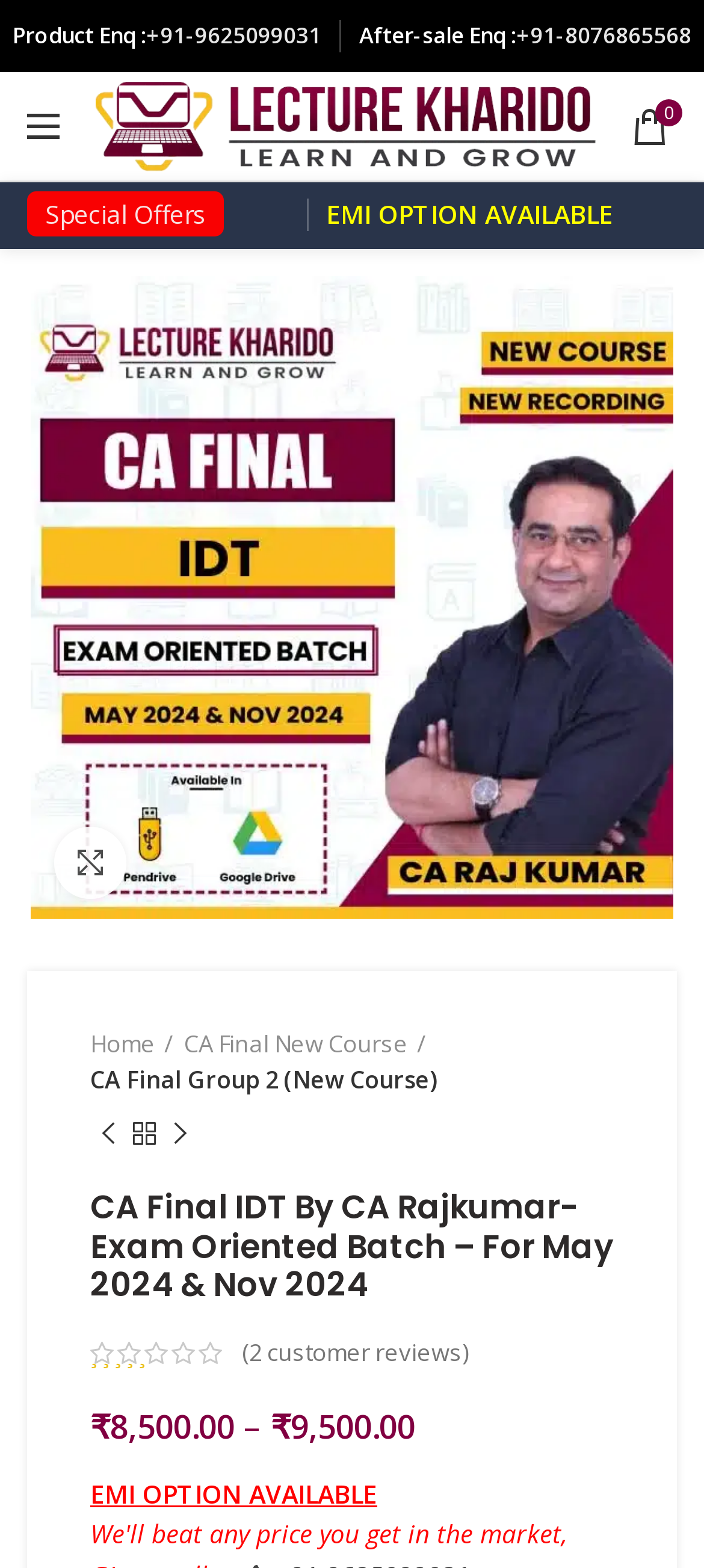Locate the bounding box coordinates of the area you need to click to fulfill this instruction: 'Visit Lecture Kharido website'. The coordinates must be in the form of four float numbers ranging from 0 to 1: [left, top, right, bottom].

[0.136, 0.046, 0.846, 0.115]